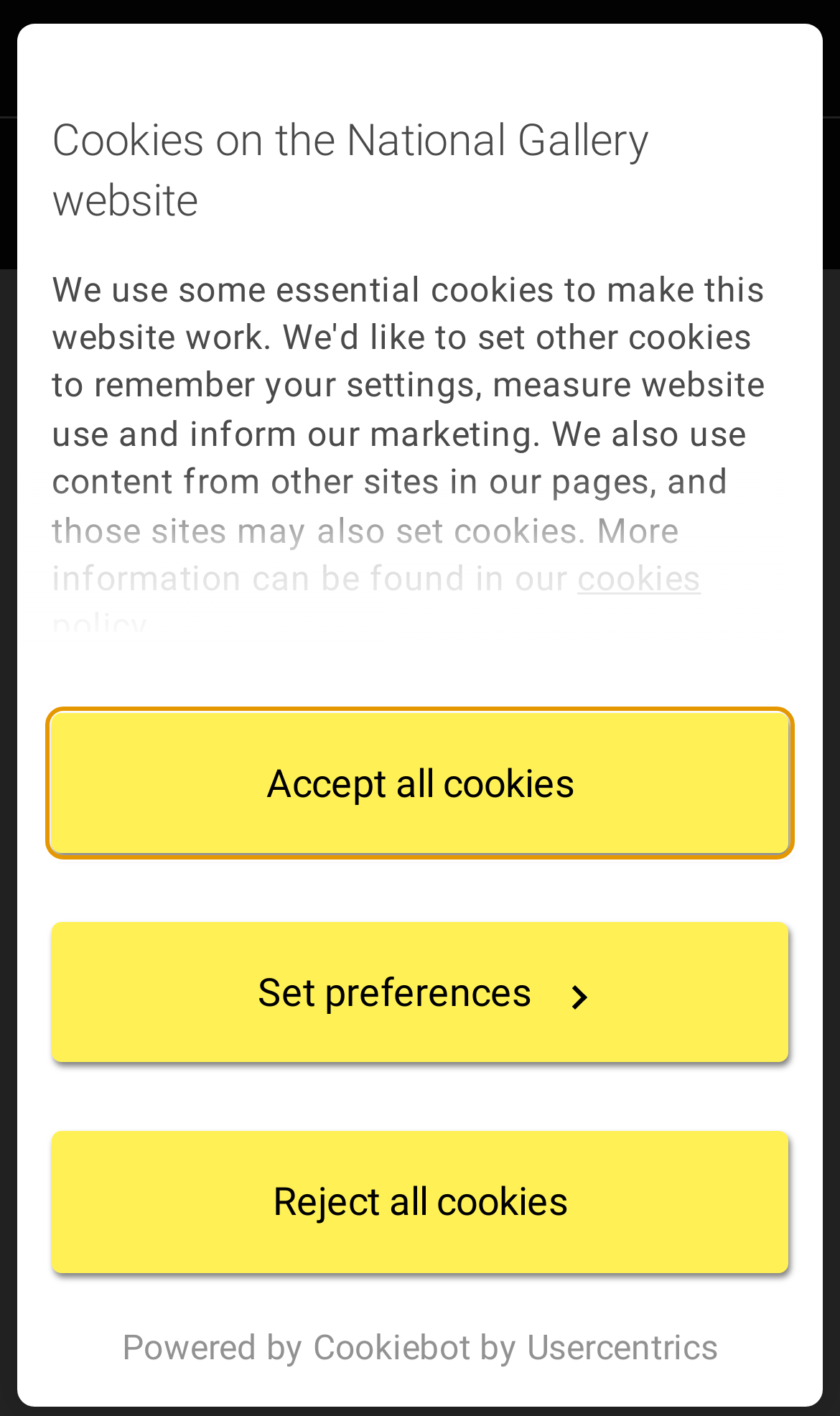Examine the image carefully and respond to the question with a detailed answer: 
What type of art is being discussed on this webpage?

The webpage is focused on providing guidance for analyzing and discussing paintings, as indicated by the presence of links related to teaching English and drama, and the content of the webpage which provides examples of prompts to ignite discussion about paintings.